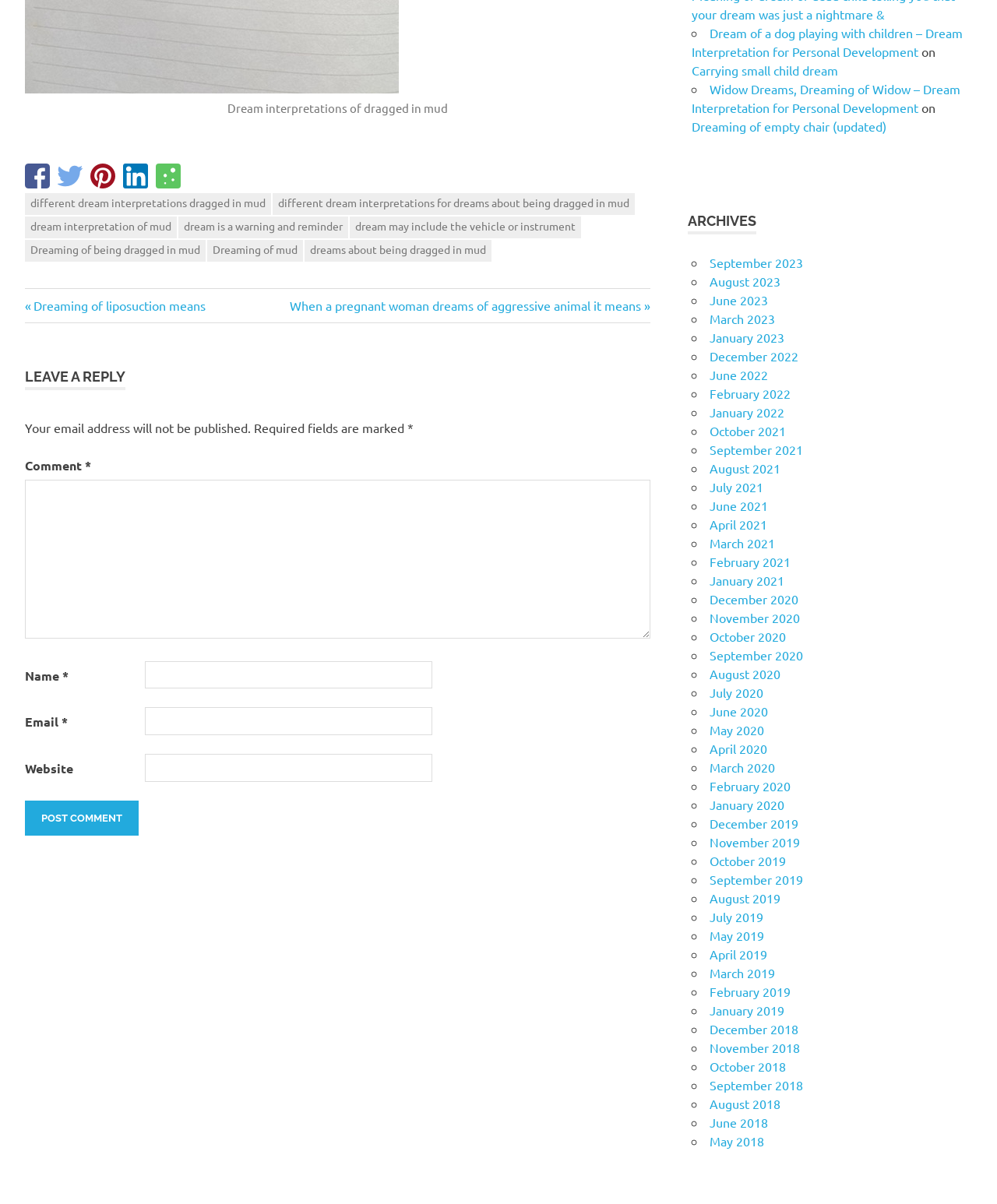Give a concise answer using one word or a phrase to the following question:
What is the topic of the current post?

Dream interpretations of dragged in mud